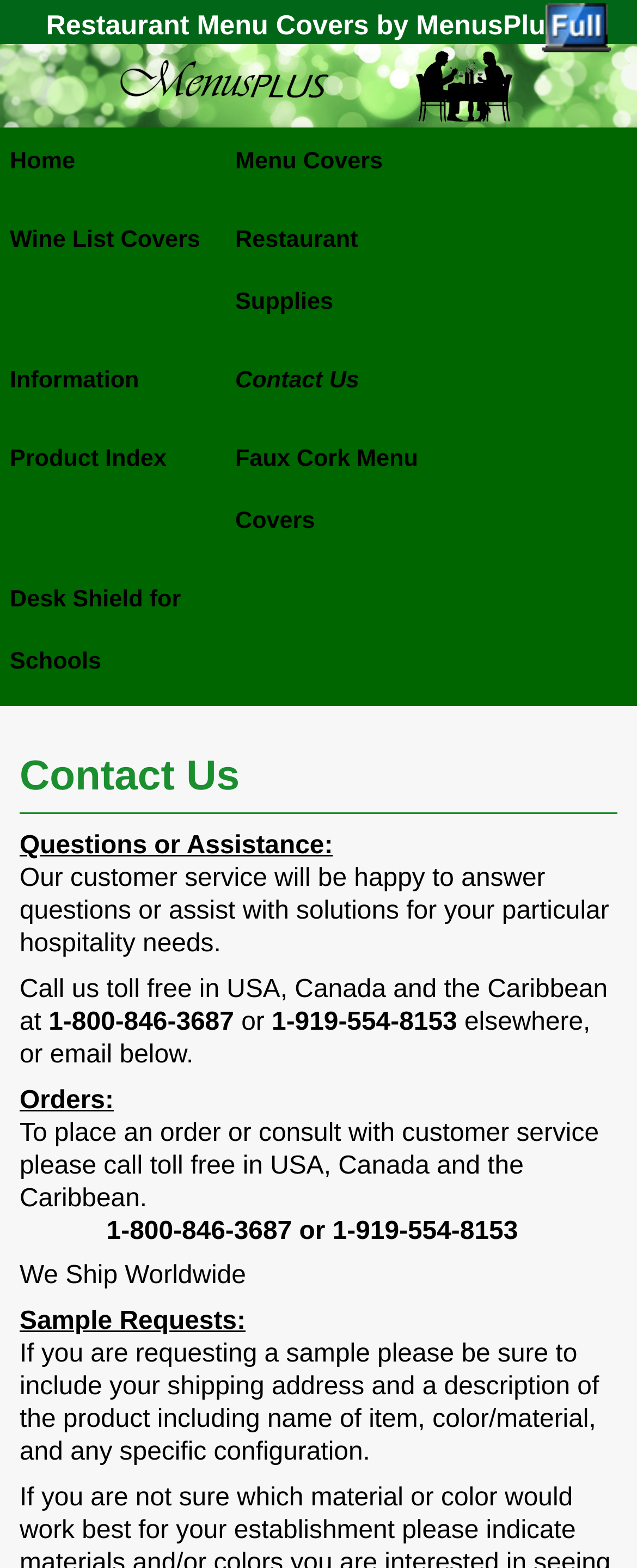Locate the headline of the webpage and generate its content.

Restaurant Menu Covers by MenusPlus